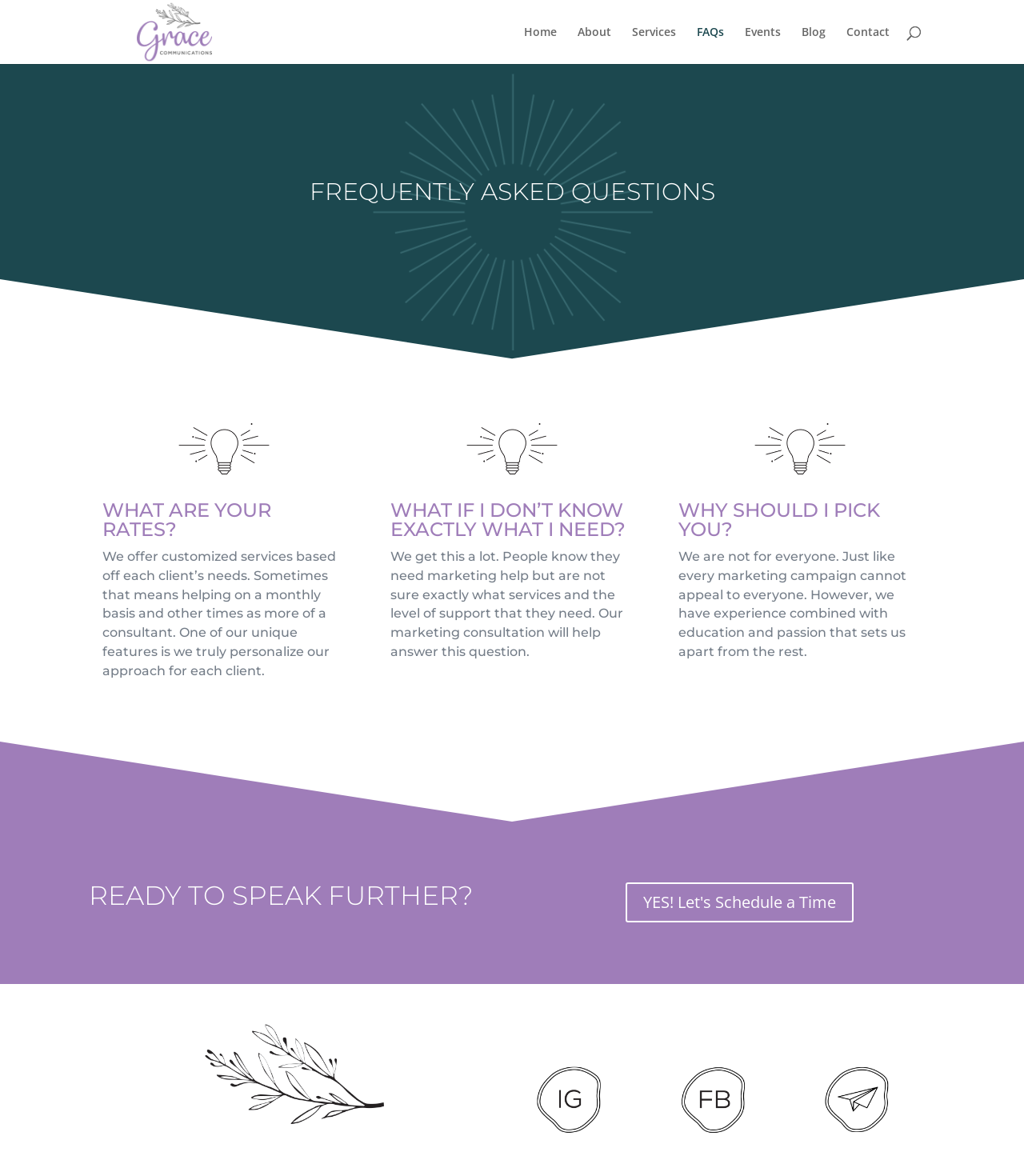What is unique about Grace Communications' approach?
Examine the image and give a concise answer in one word or a short phrase.

Personalized